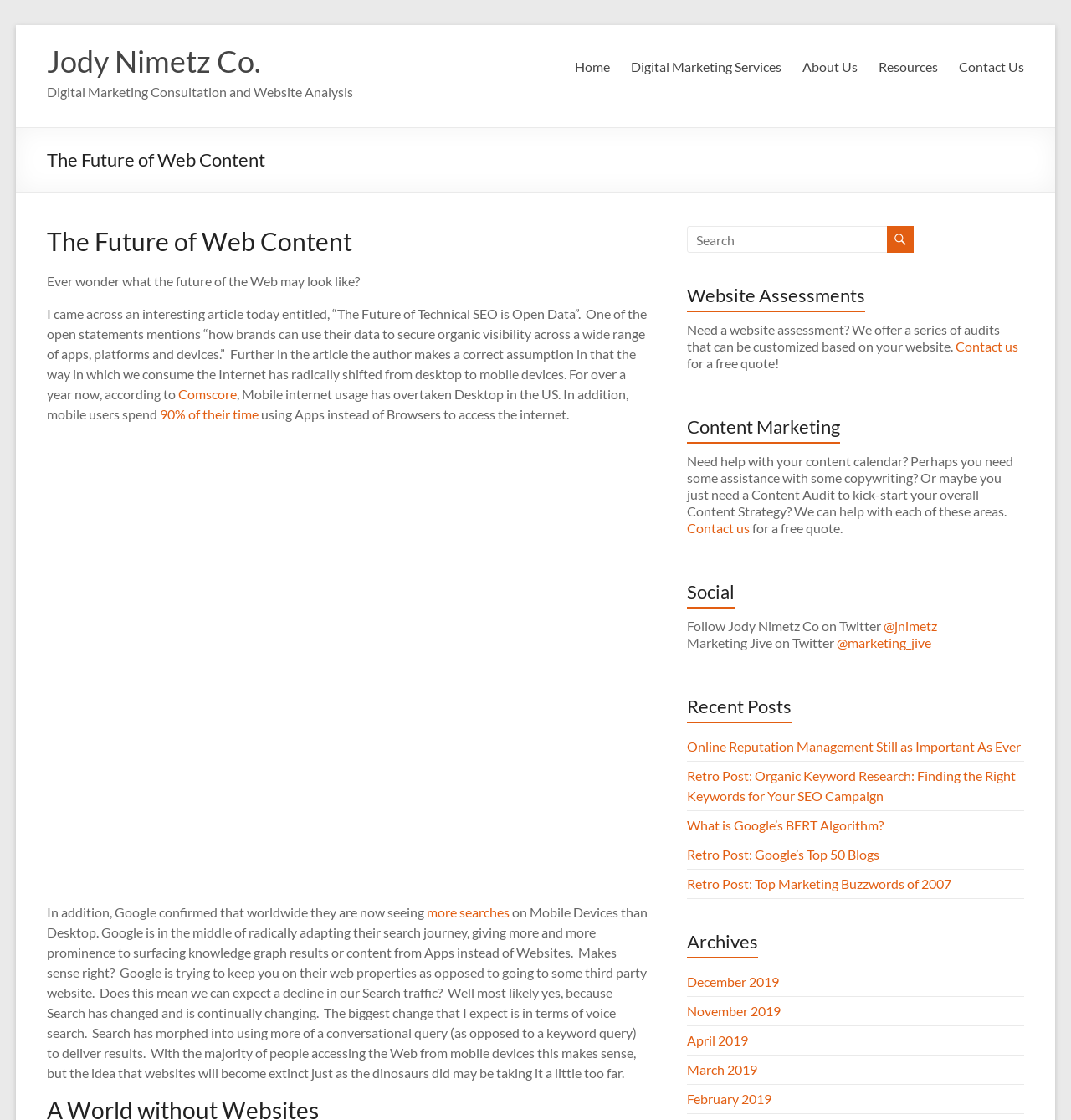What is the company name of the website?
Please answer using one word or phrase, based on the screenshot.

Jody Nimetz Co.